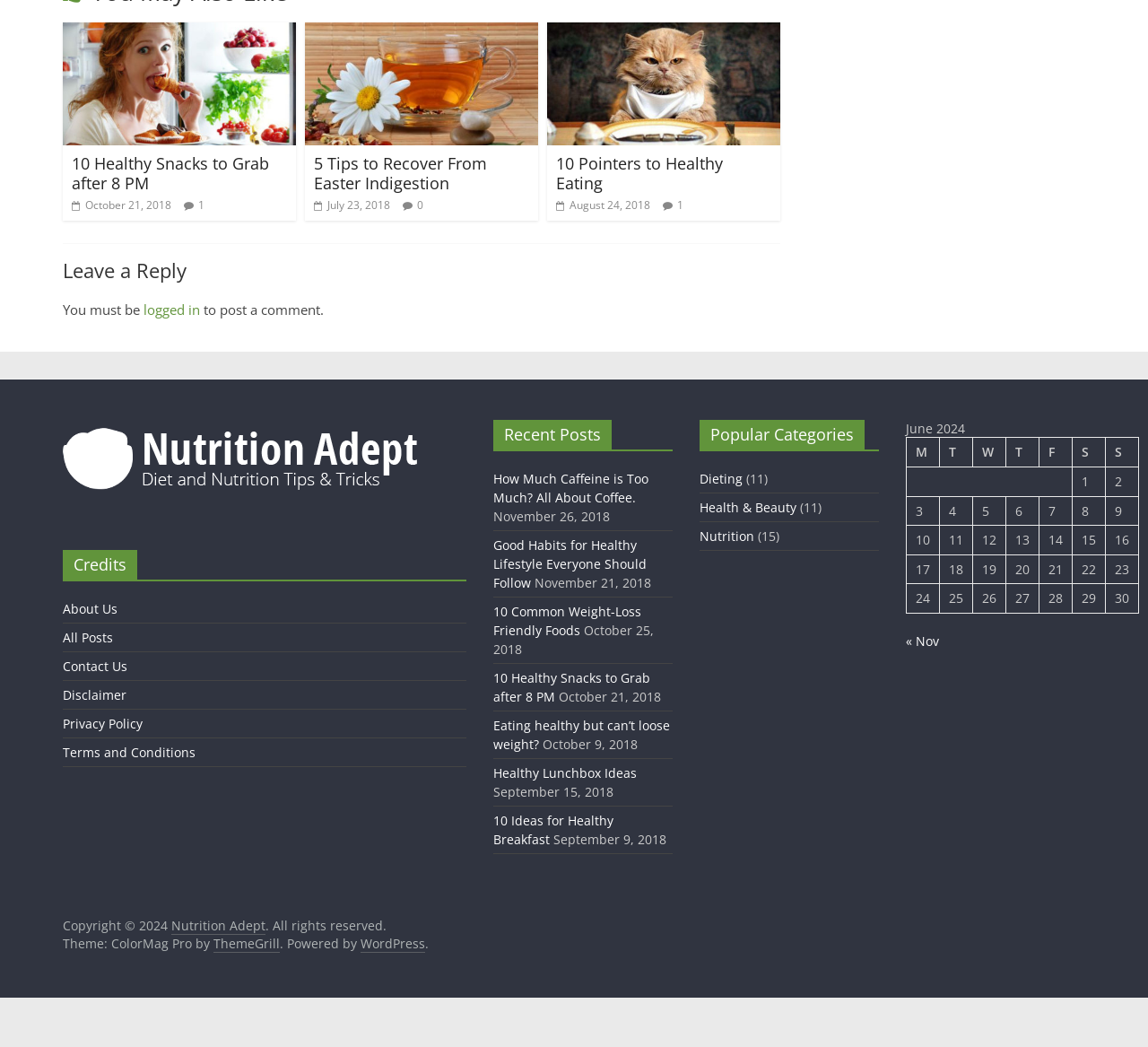Locate the bounding box coordinates of the element to click to perform the following action: 'Read '5 Tips to Recover From Easter Indigestion''. The coordinates should be given as four float values between 0 and 1, in the form of [left, top, right, bottom].

[0.266, 0.023, 0.469, 0.041]